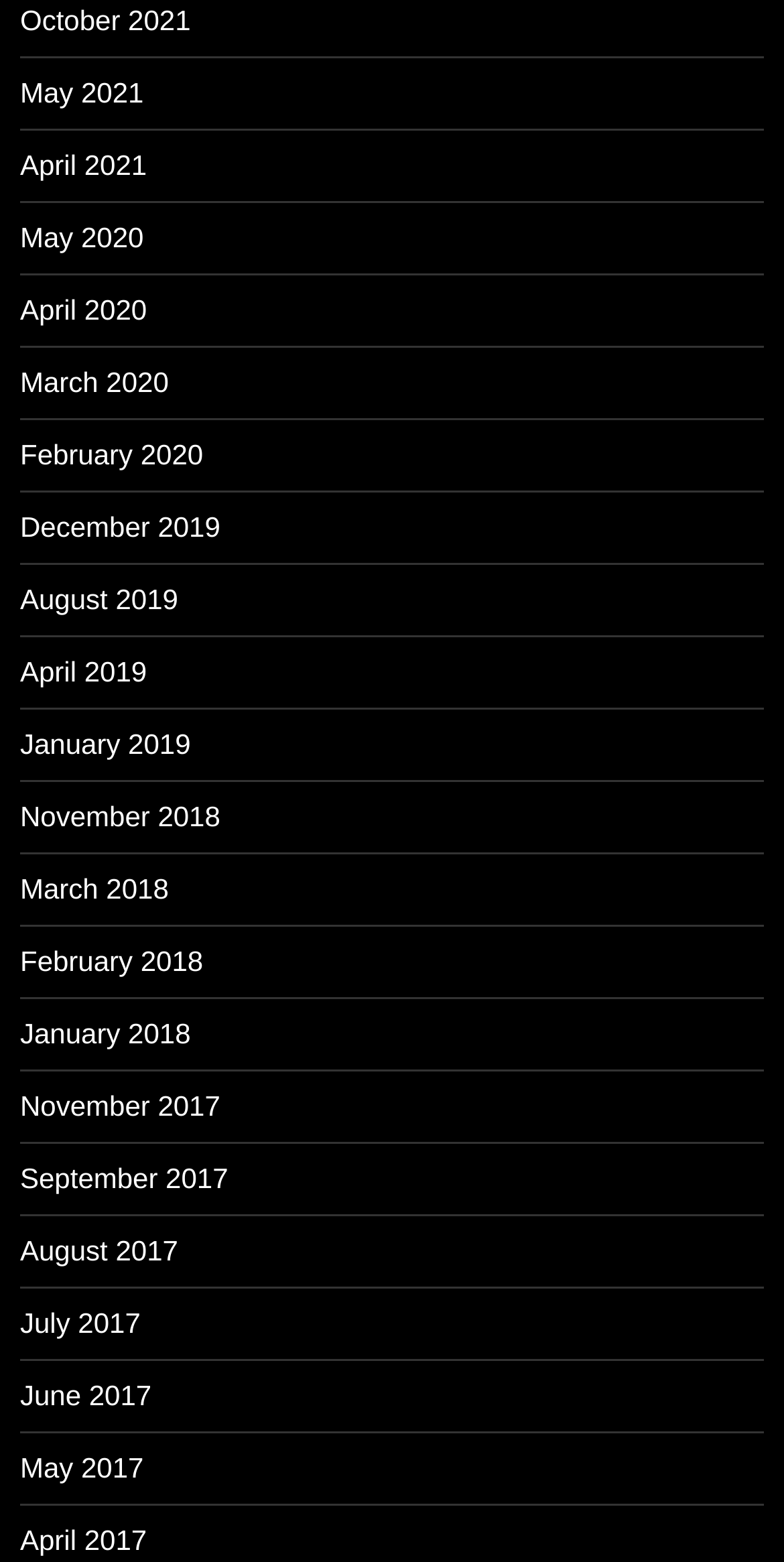What is the earliest month available?
Carefully analyze the image and provide a thorough answer to the question.

By examining the list of links on the webpage, I found that the earliest month available is November 2017, which is the oldest date mentioned in the links.